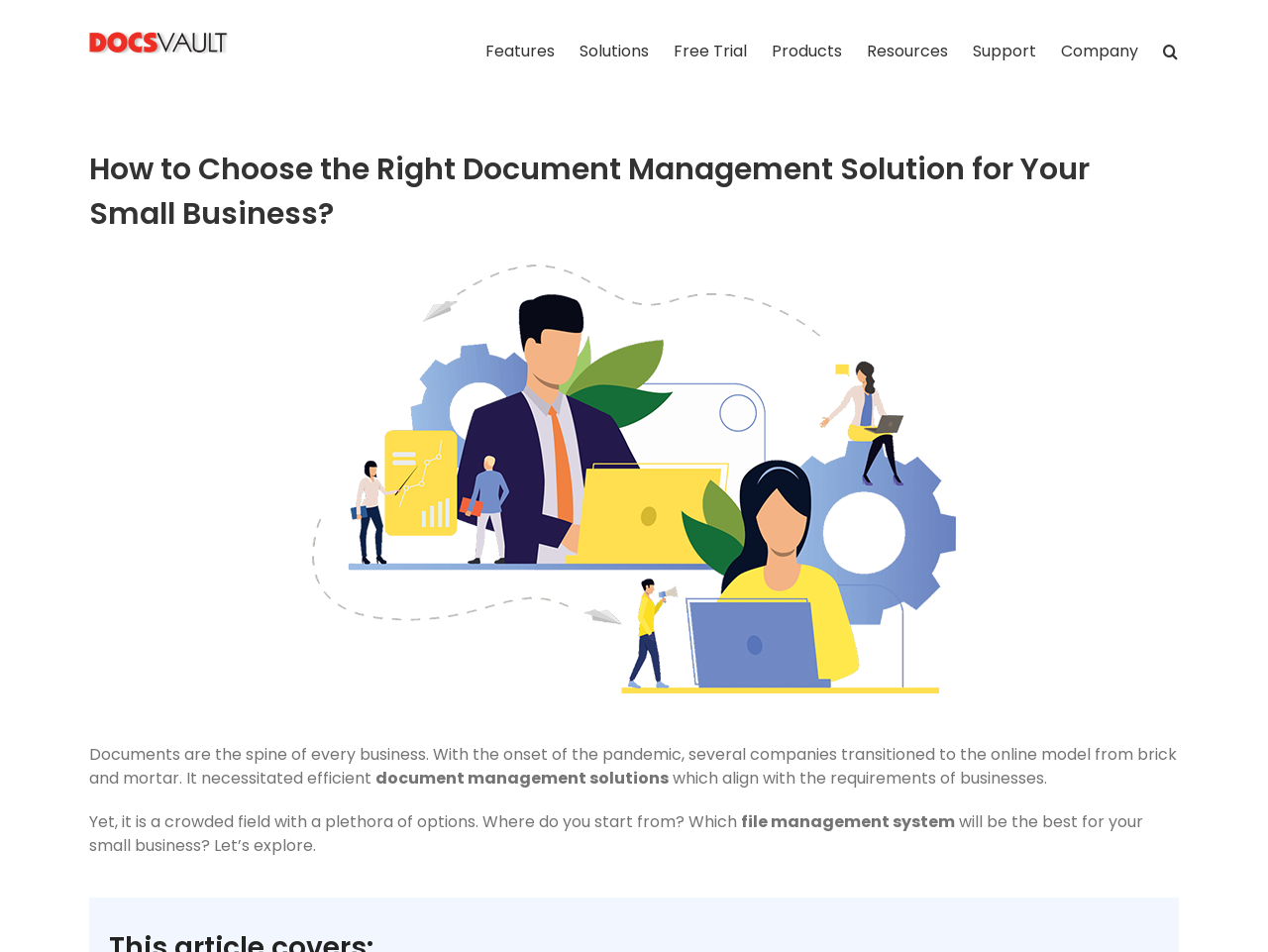Can you specify the bounding box coordinates for the region that should be clicked to fulfill this instruction: "Click the Docsvault logo".

[0.07, 0.032, 0.18, 0.057]